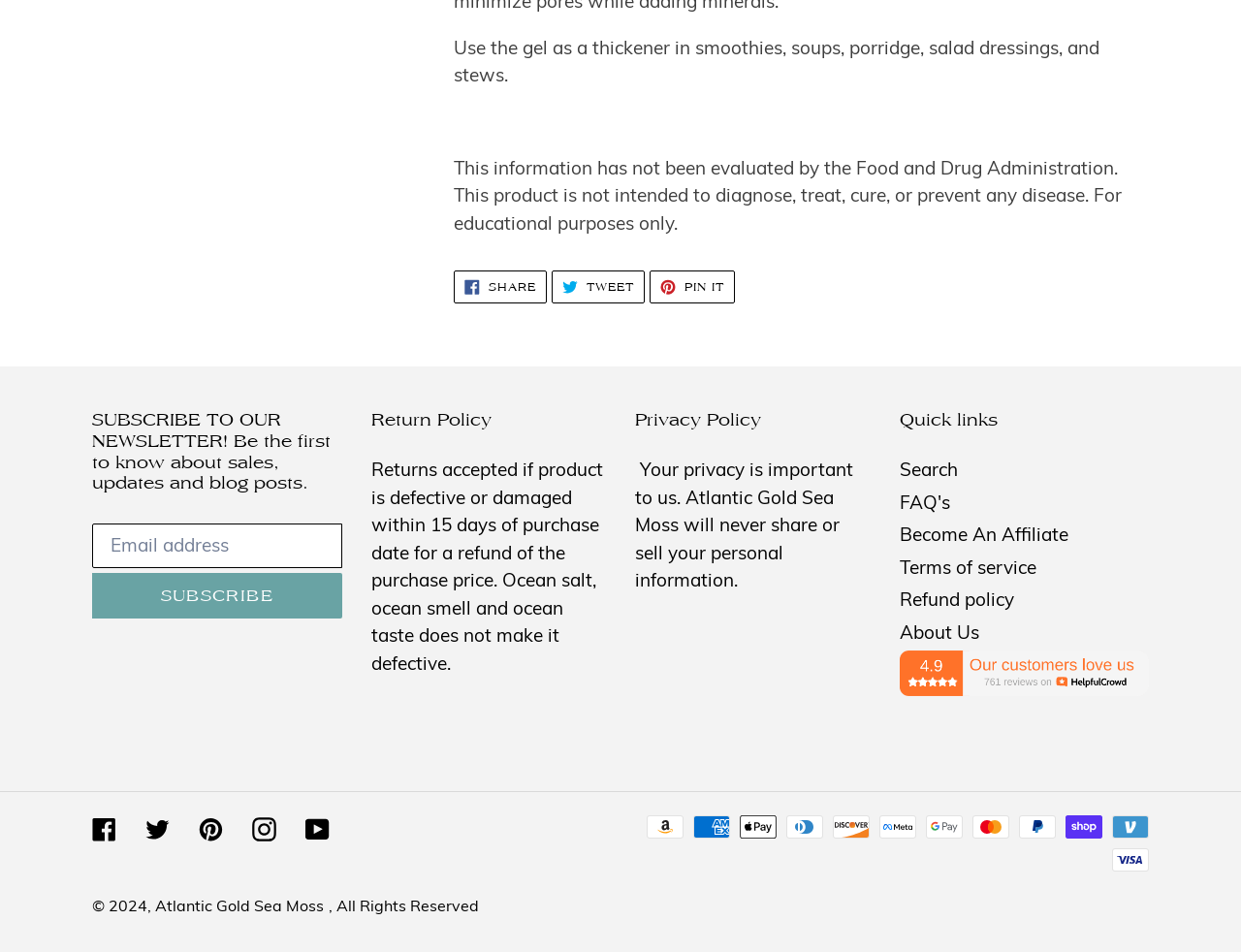Please predict the bounding box coordinates of the element's region where a click is necessary to complete the following instruction: "Search". The coordinates should be represented by four float numbers between 0 and 1, i.e., [left, top, right, bottom].

[0.725, 0.481, 0.771, 0.505]